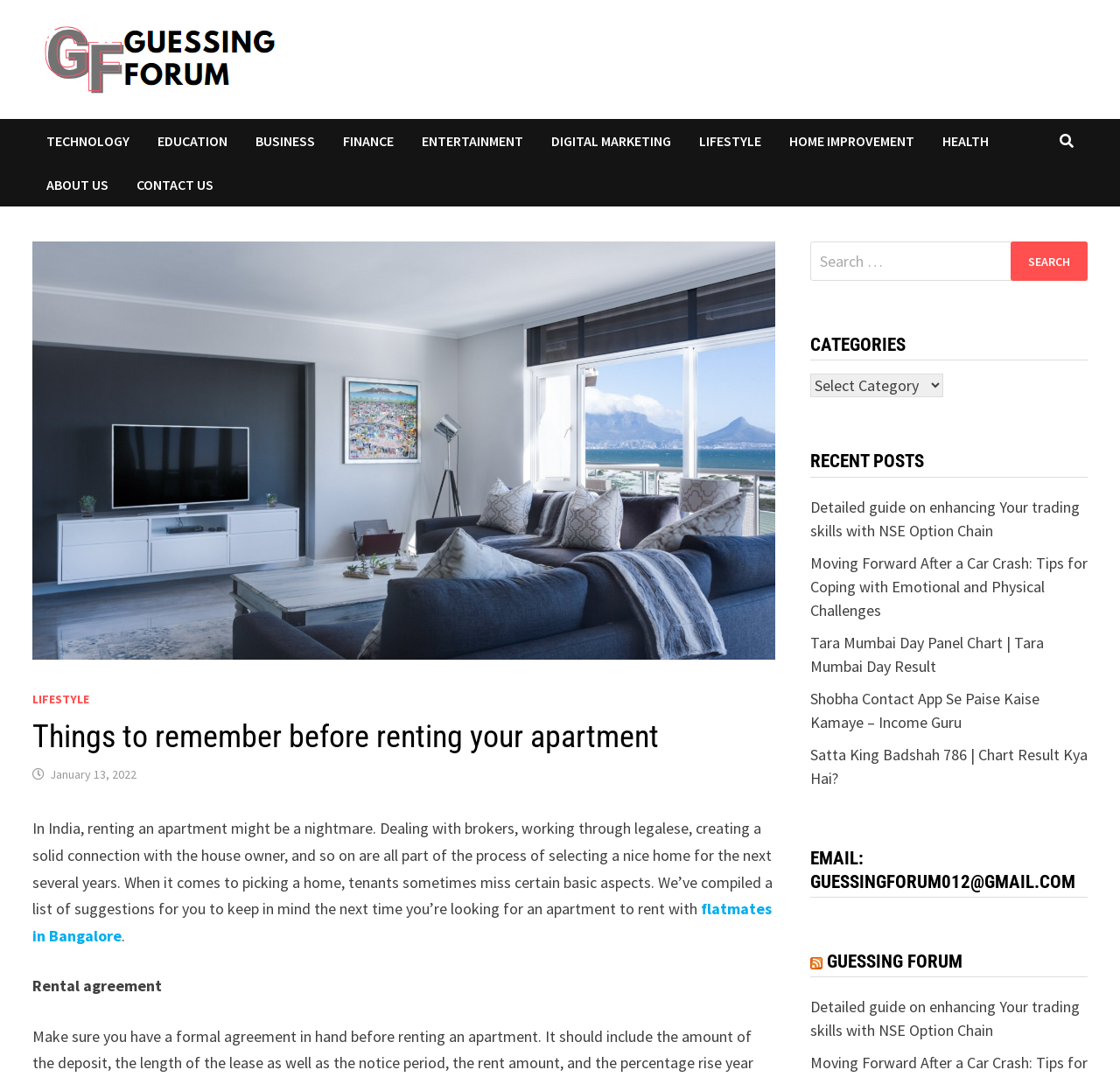Please use the details from the image to answer the following question comprehensively:
What is the email address provided?

The email address provided on the webpage is 'GUESSINGFORUM012@GMAIL.COM' which is listed under the 'EMAIL' heading.